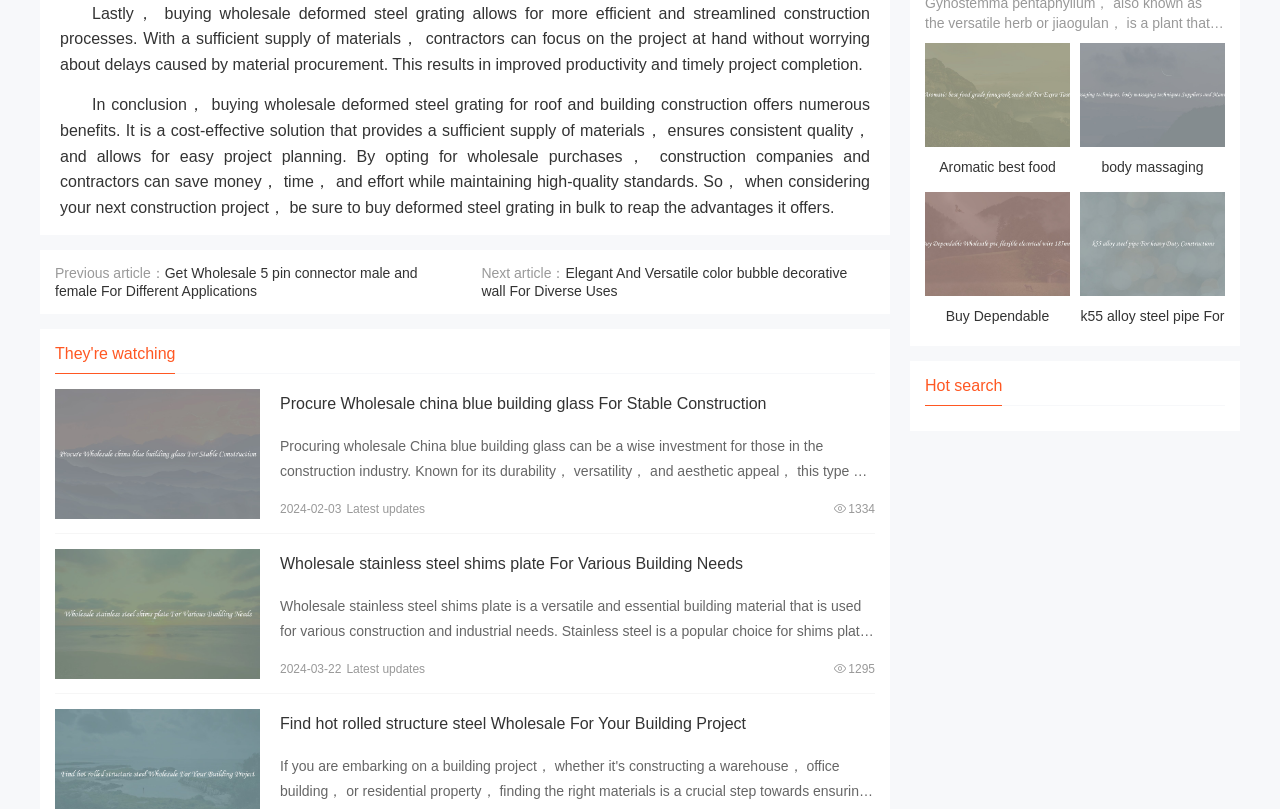Based on the image, provide a detailed response to the question:
How many views does the third article have?

The third article has 1334 views, as indicated by the '1334' text next to the 'Latest updates' label.